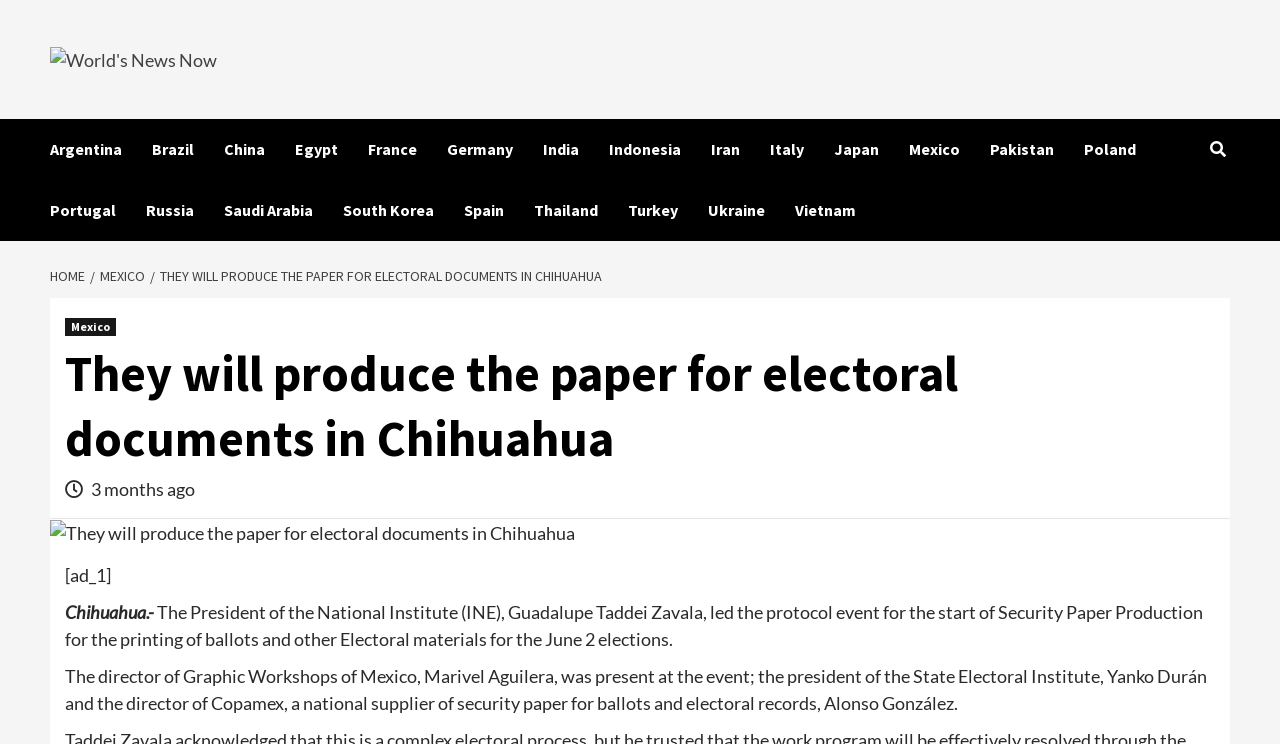Please determine the bounding box coordinates for the element with the description: "Brazil".

[0.119, 0.16, 0.175, 0.242]